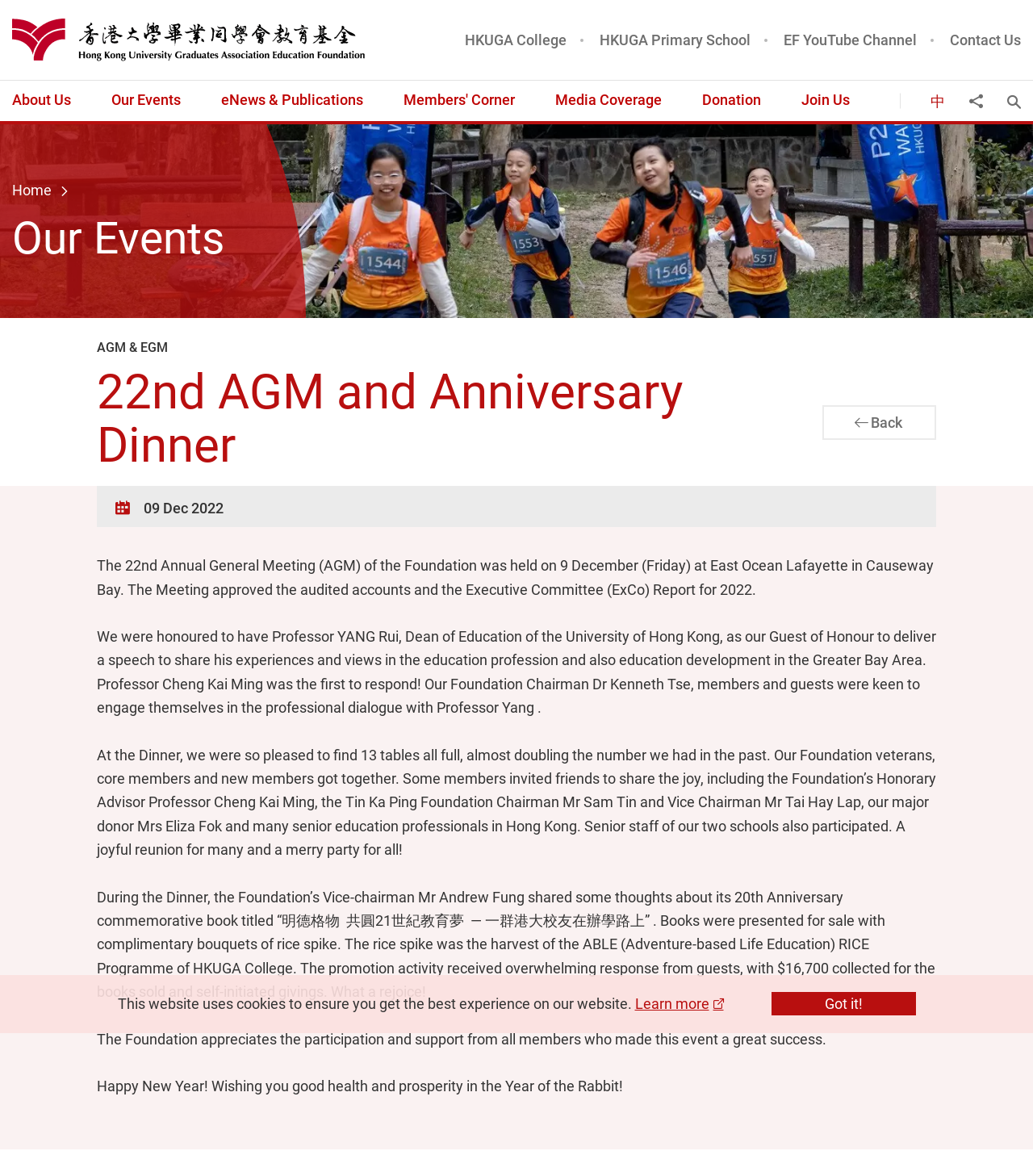Determine the bounding box coordinates of the element that should be clicked to execute the following command: "Go to 'HKUGA College'".

[0.45, 0.025, 0.562, 0.043]